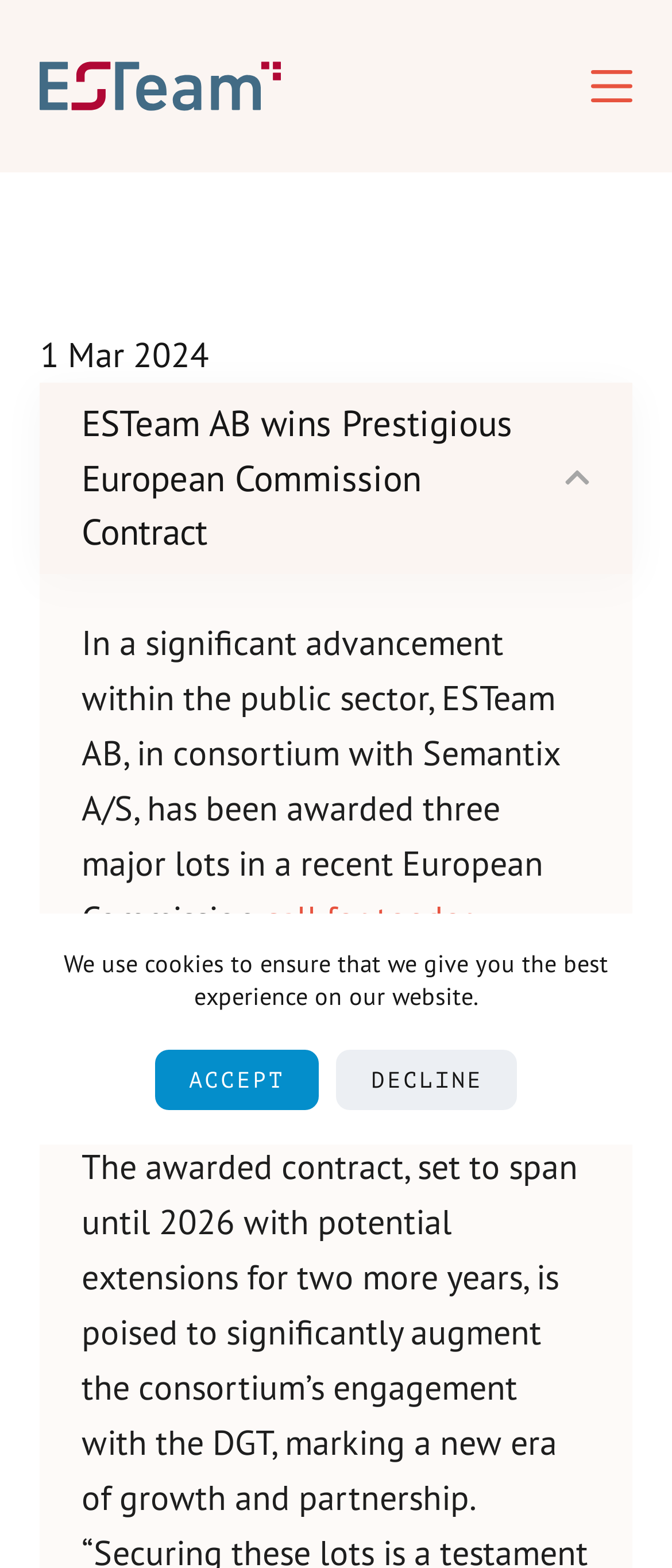Answer with a single word or phrase: 
What is the name of the consortium partner?

Semantix A/S